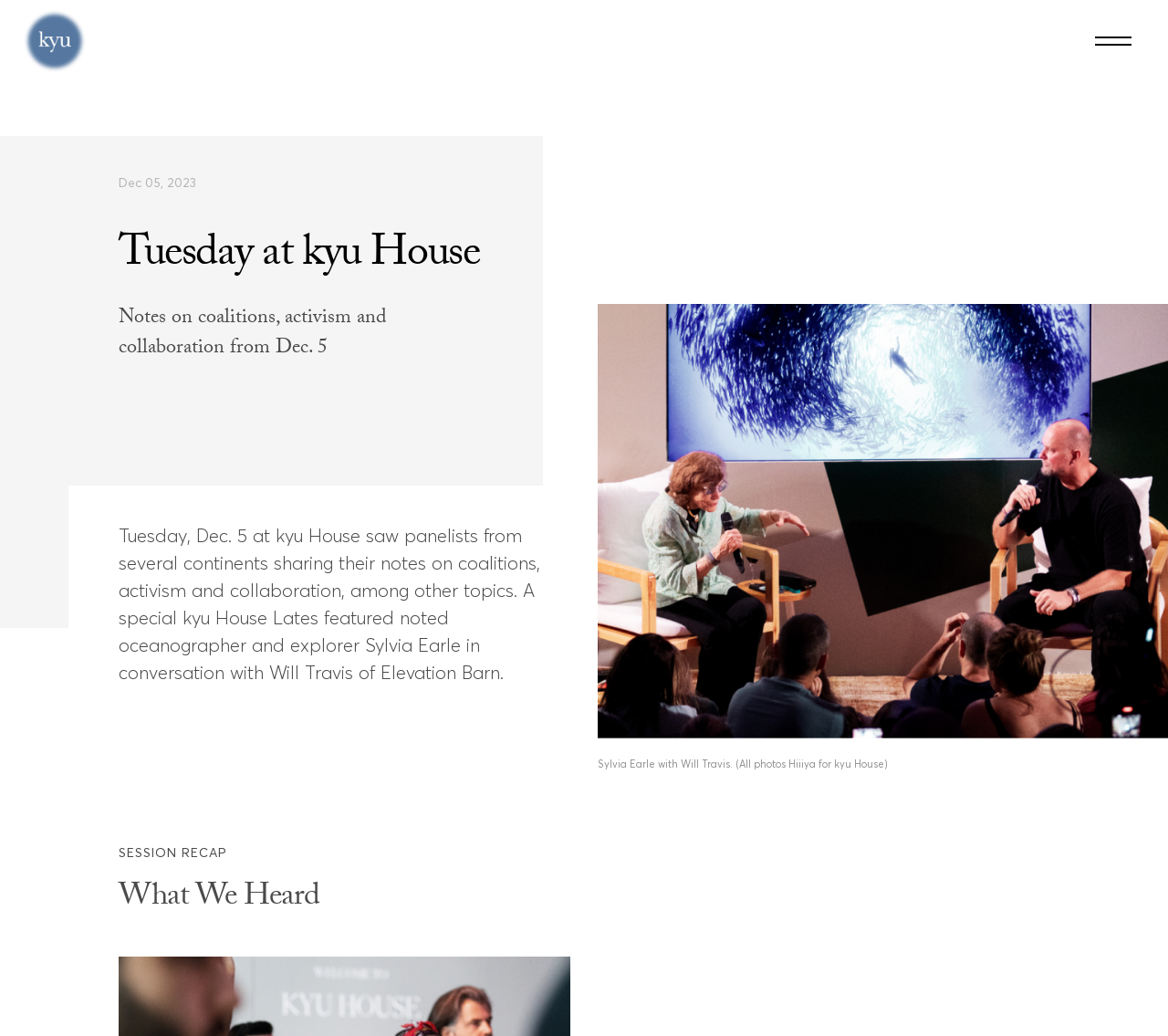Respond concisely with one word or phrase to the following query:
What is the topic of the panel discussion?

coalitions, activism and collaboration